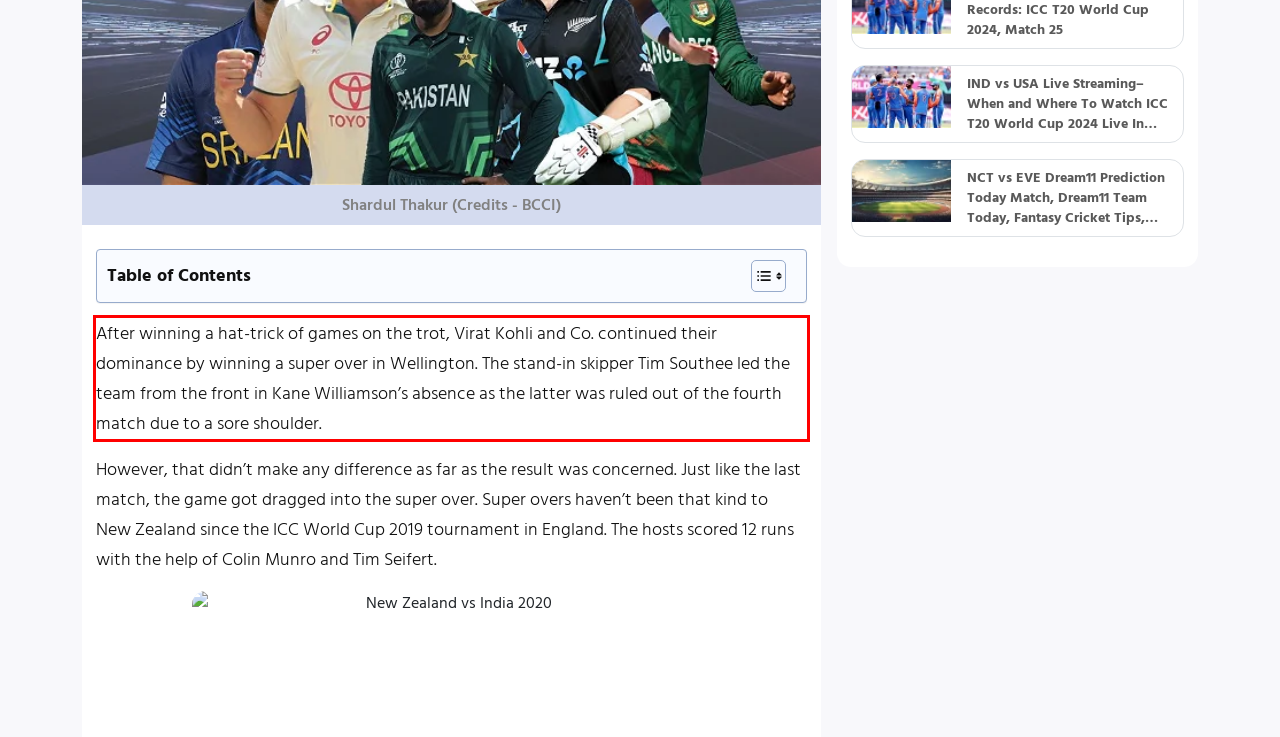Look at the provided screenshot of the webpage and perform OCR on the text within the red bounding box.

After winning a hat-trick of games on the trot, Virat Kohli and Co. continued their dominance by winning a super over in Wellington. The stand-in skipper Tim Southee led the team from the front in Kane Williamson’s absence as the latter was ruled out of the fourth match due to a sore shoulder.